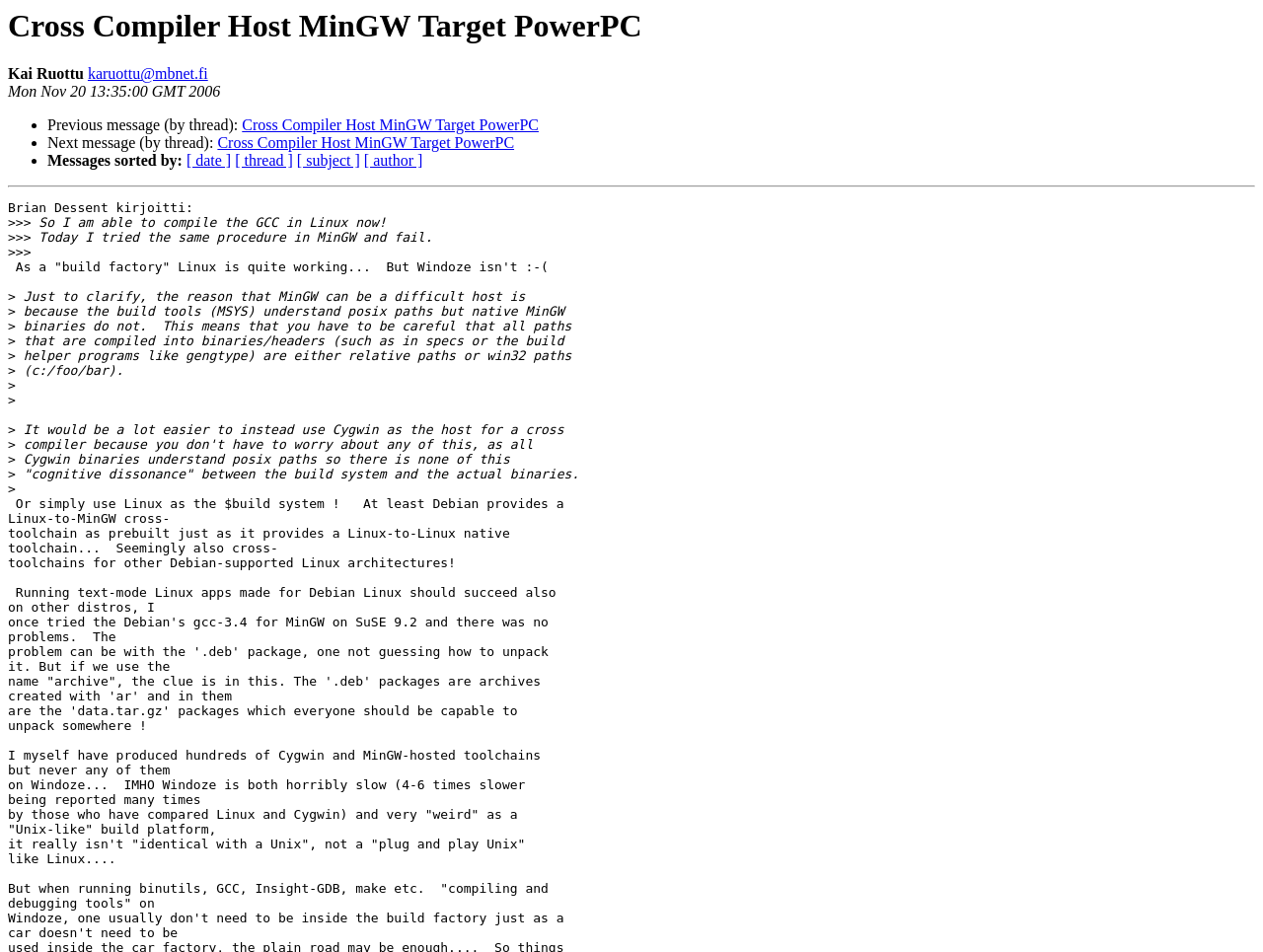What is the alternative host suggested by the author?
Answer the question with as much detail as you can, using the image as a reference.

The alternative host suggested by the author can be determined by looking at the text 'It would be a lot easier to instead use Cygwin as the host for a cross' which indicates that the author suggests using Cygwin as an alternative host.